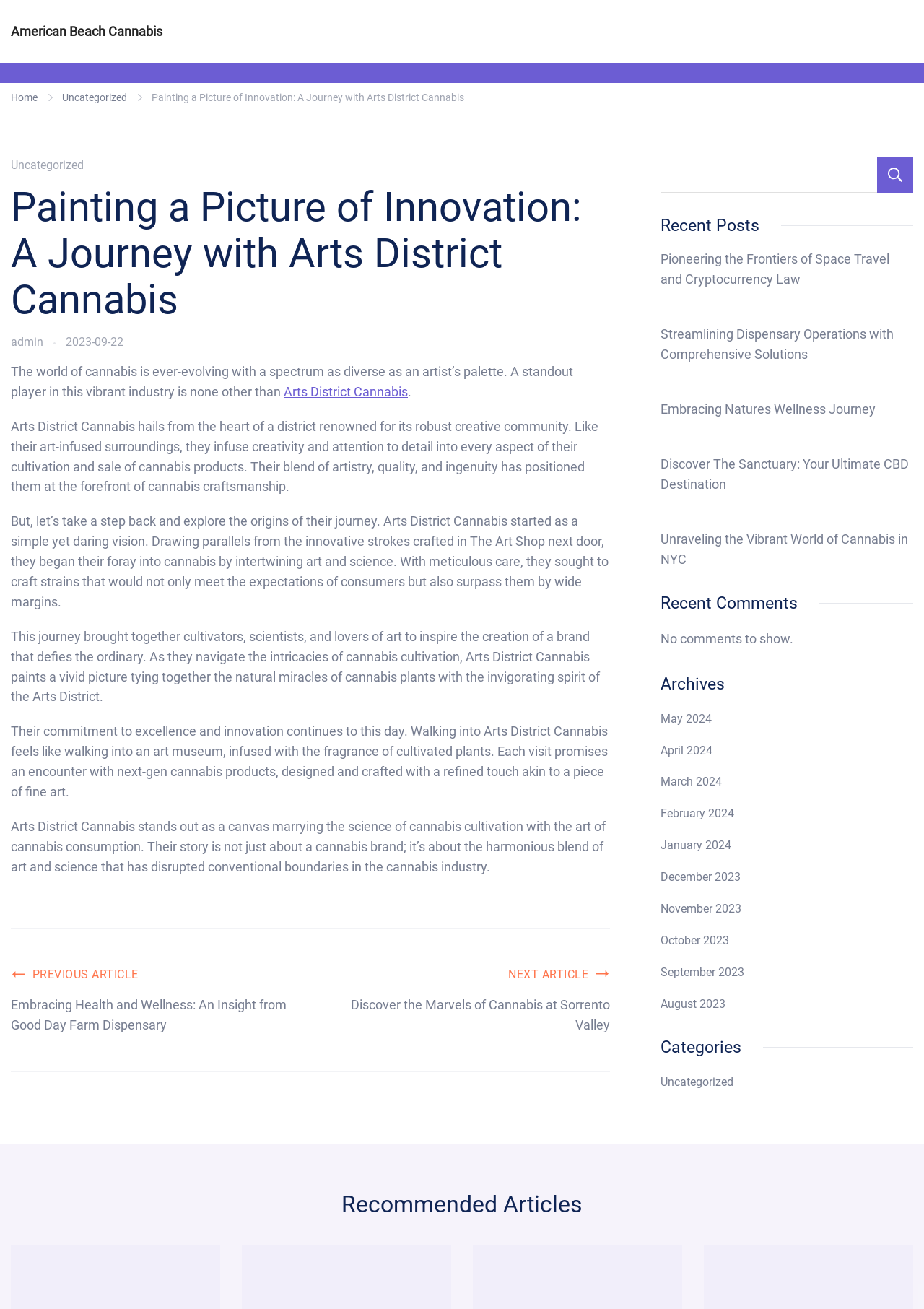Refer to the element description admin and identify the corresponding bounding box in the screenshot. Format the coordinates as (top-left x, top-left y, bottom-right x, bottom-right y) with values in the range of 0 to 1.

[0.012, 0.256, 0.047, 0.267]